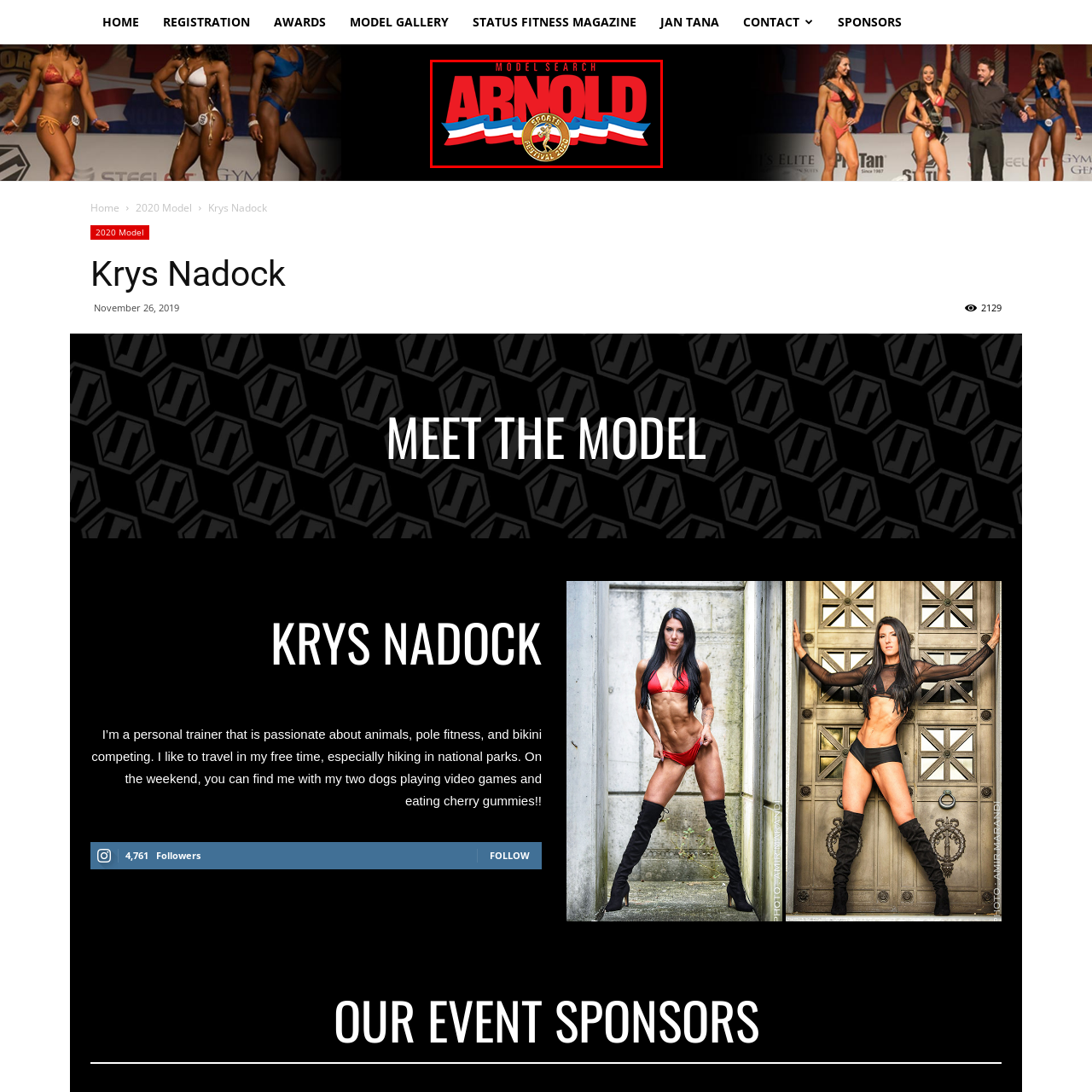Thoroughly describe the scene within the red-bordered area of the image.

The image prominently features the logo for the "Arnold Model Search 2020." At the top, the words "MODEL SEARCH" are displayed in a bold, polished font, setting the context for the event. The word "ARNOLD" is showcased in large, striking red letters, which captures immediate attention and signifies the event's branding. Below this, a vibrant blue ribbon with red and white accents elegantly flows, adding a dynamic visual element. Centered within this ribbon is a golden medallion that reads "SPORTS FESTIVAL 2020," emphasizing the celebratory nature of the competition and linking it to the larger Arnold Sports Festival. This design conveys energy and excitement, reflecting the spirit of the modeling and fitness communities involved in the event.